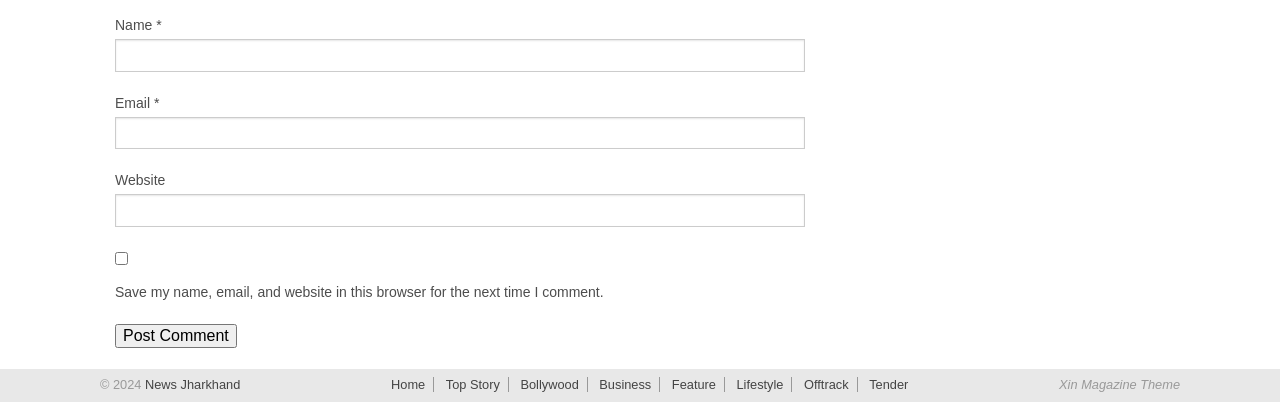Locate the bounding box coordinates of the area to click to fulfill this instruction: "Learn about GOBERNANZA DIGITAL INCLUSIVA DE GÉNERO: EL GRAN AUSENTE DEL ESTUDIO FACTS NOT FAKES (OECD)". The bounding box should be presented as four float numbers between 0 and 1, in the order [left, top, right, bottom].

None